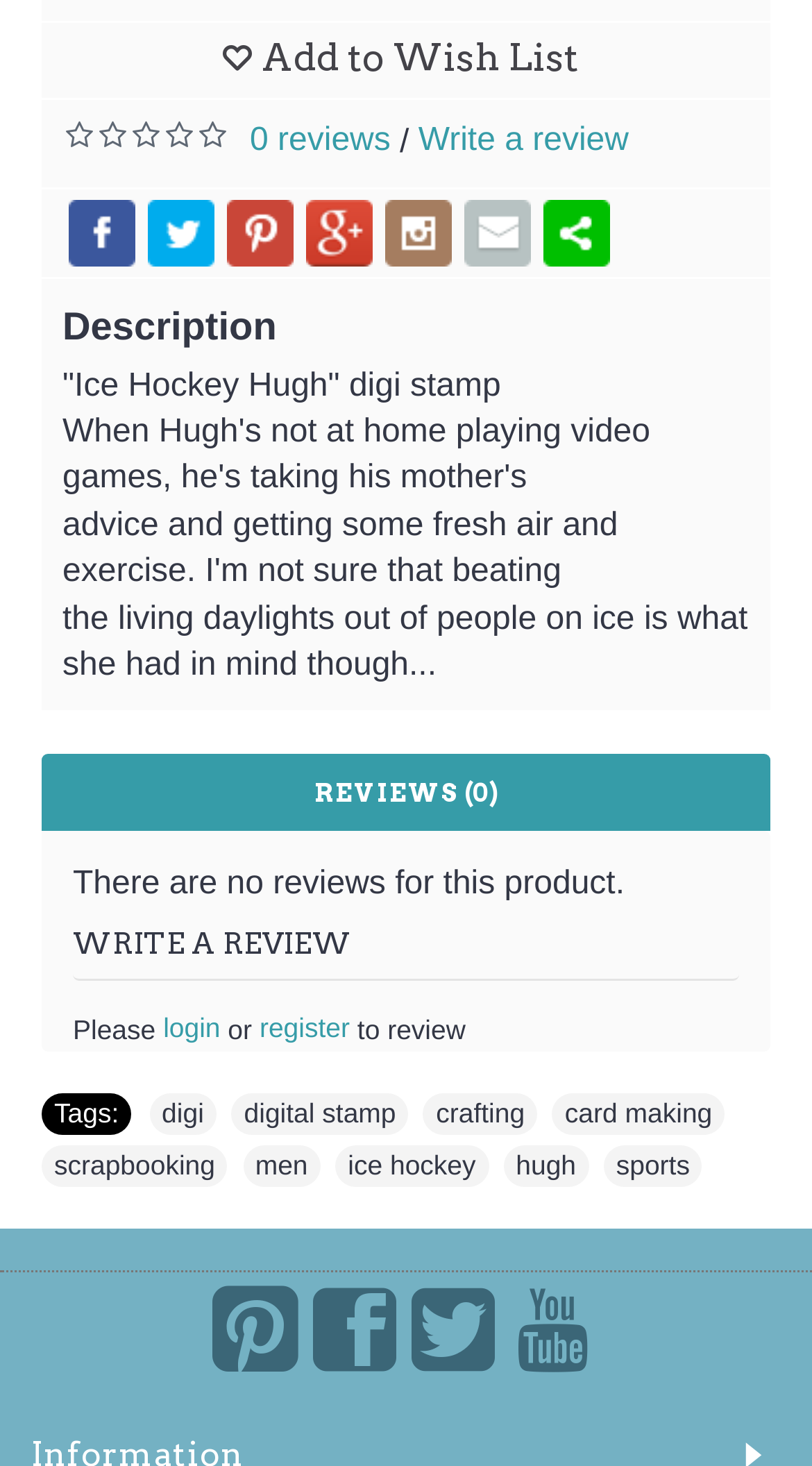Please locate the bounding box coordinates of the element that needs to be clicked to achieve the following instruction: "View ice hockey tag". The coordinates should be four float numbers between 0 and 1, i.e., [left, top, right, bottom].

[0.413, 0.781, 0.601, 0.81]